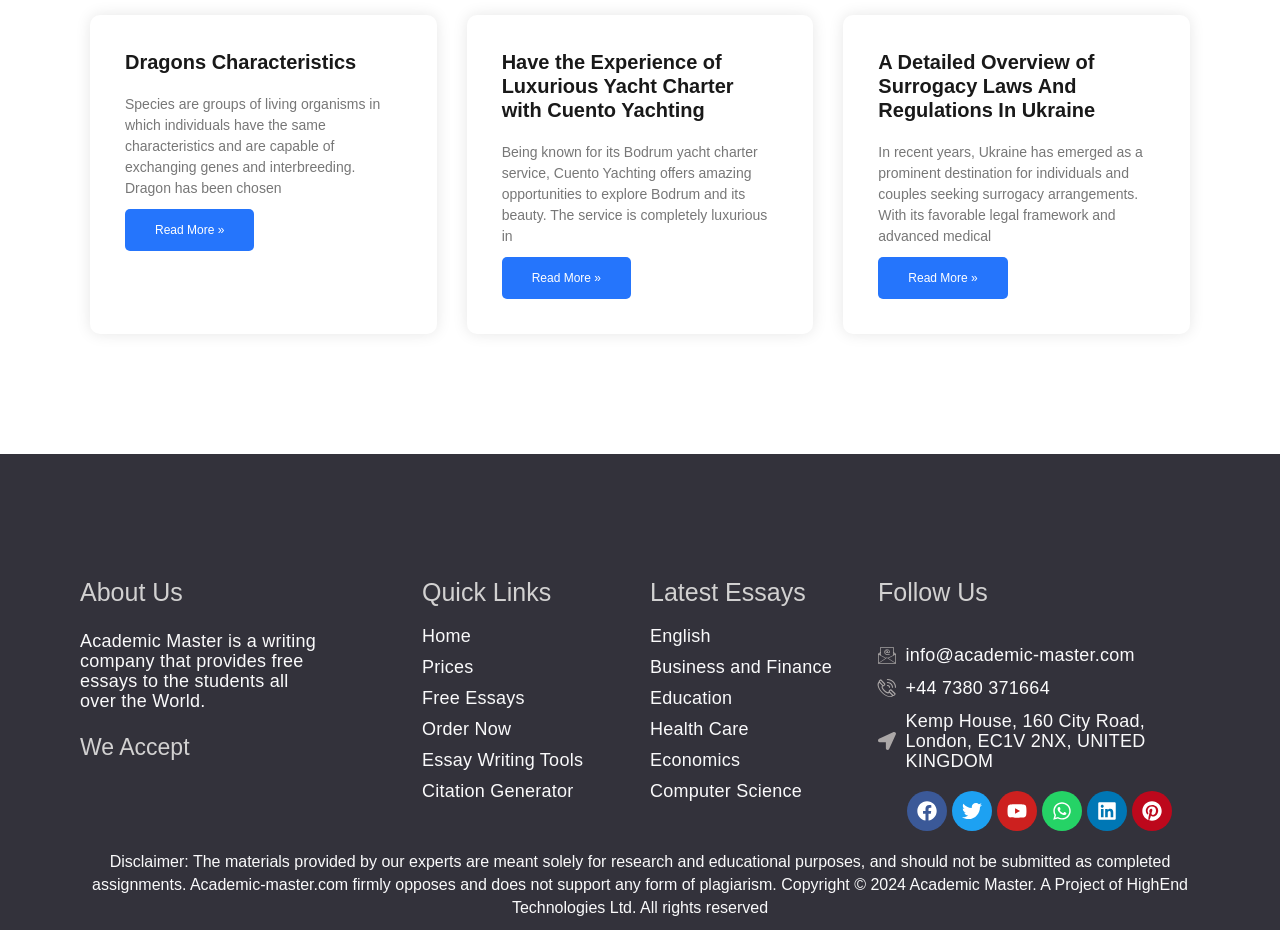Can you specify the bounding box coordinates for the region that should be clicked to fulfill this instruction: "Read more about A Detailed Overview of Surrogacy Laws And Regulations In Ukraine".

[0.686, 0.276, 0.787, 0.322]